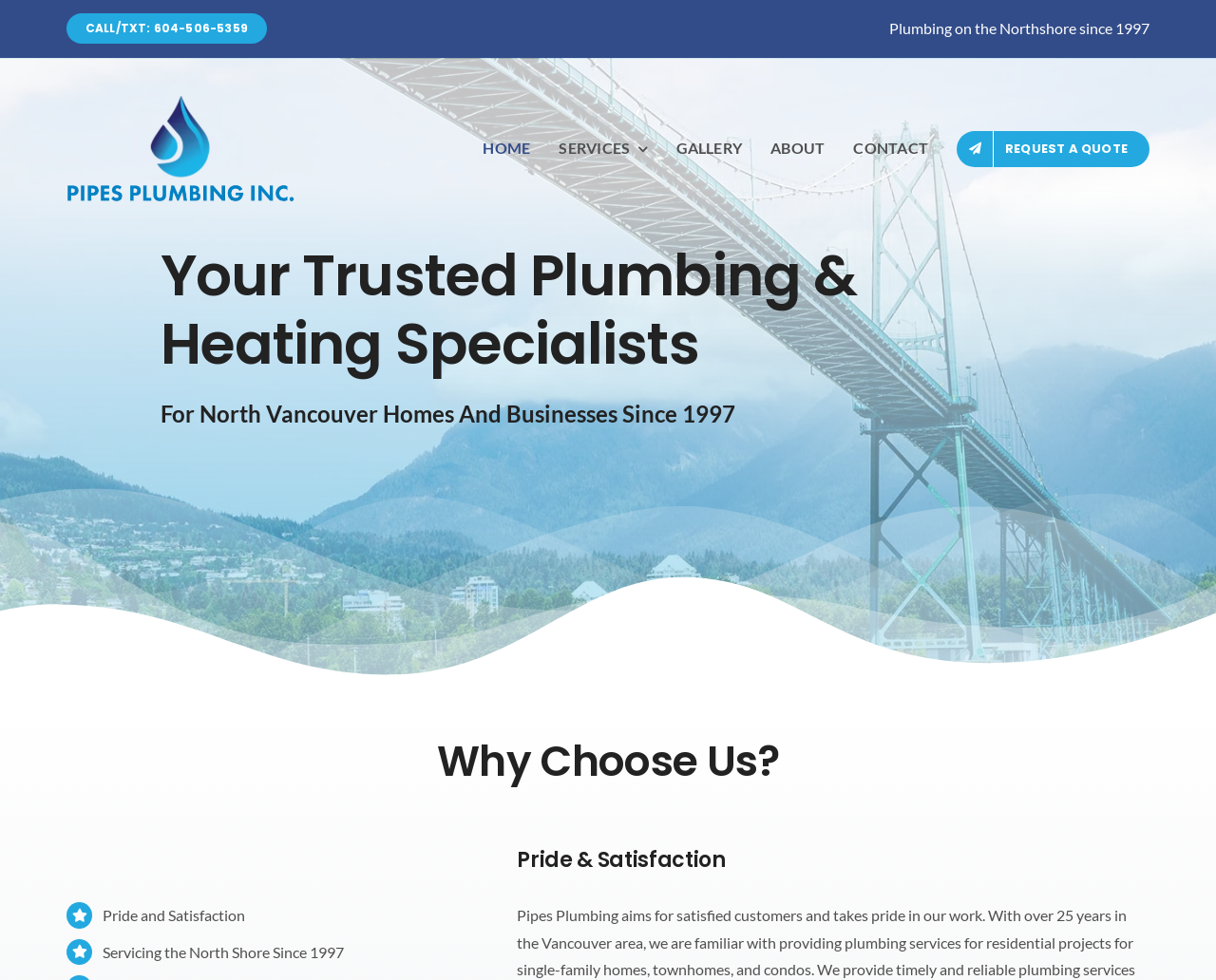What is the name of the plumber?
Carefully analyze the image and provide a detailed answer to the question.

I found the name of the plumber by looking at the link element with the text 'Avada Plumber' which is located near the top of the page, and also by noticing the image element 'avada-plumber@2x' which is associated with the link.